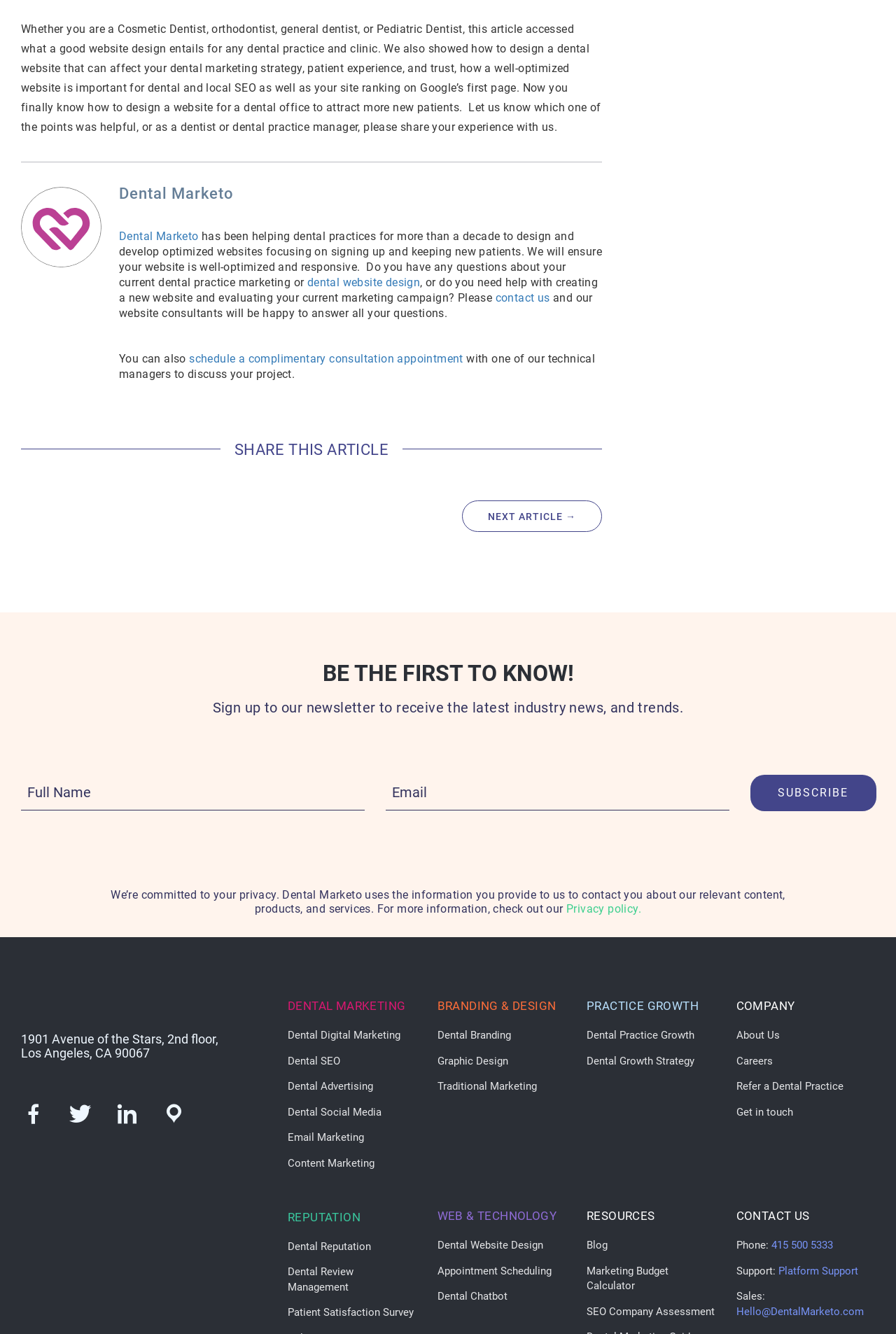Show the bounding box coordinates of the element that should be clicked to complete the task: "View product details of CBDFX Delta-9 THC Capsules: Daily Chill Blend".

None